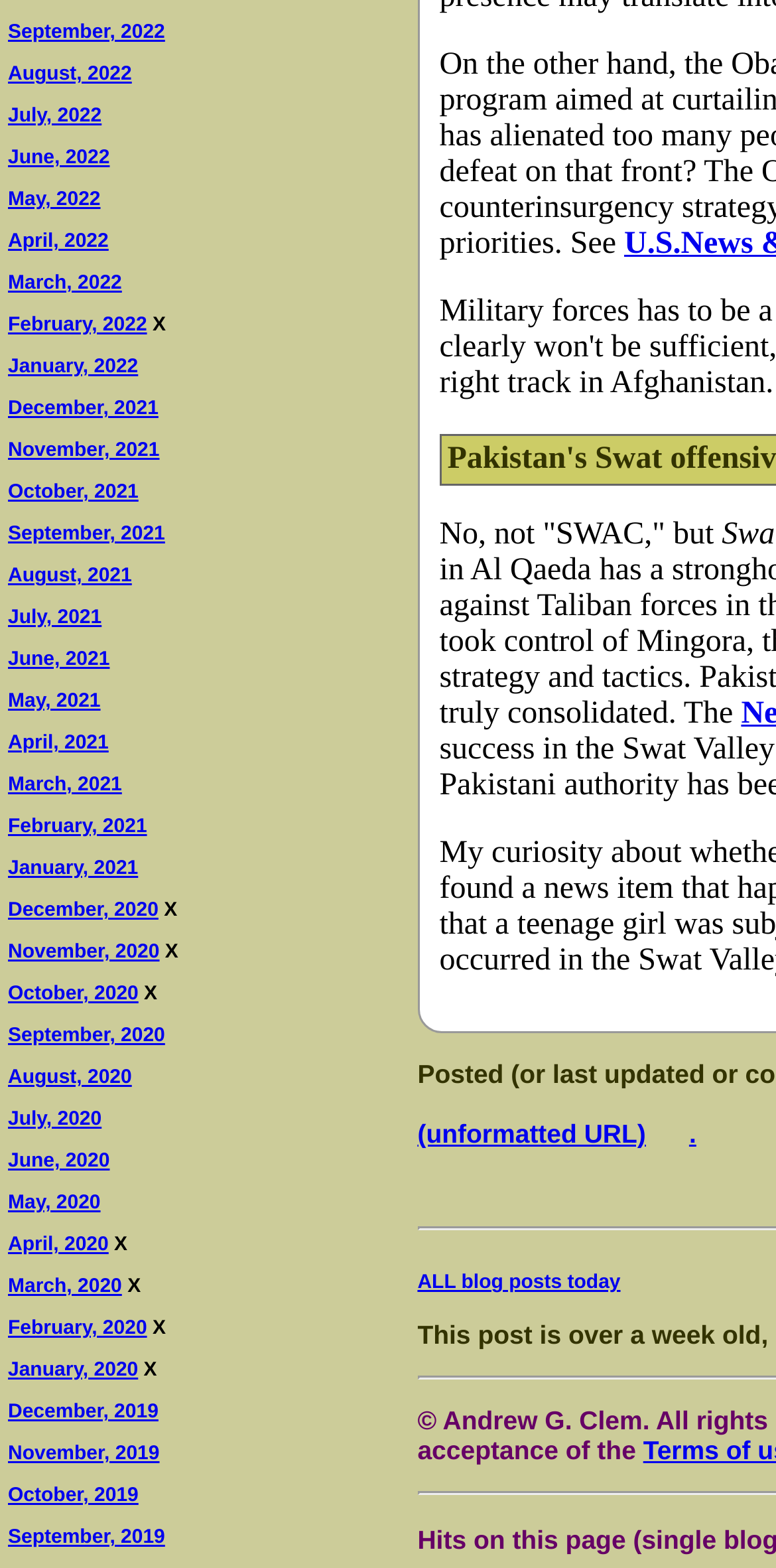Determine the bounding box coordinates of the UI element described by: "announcement".

None